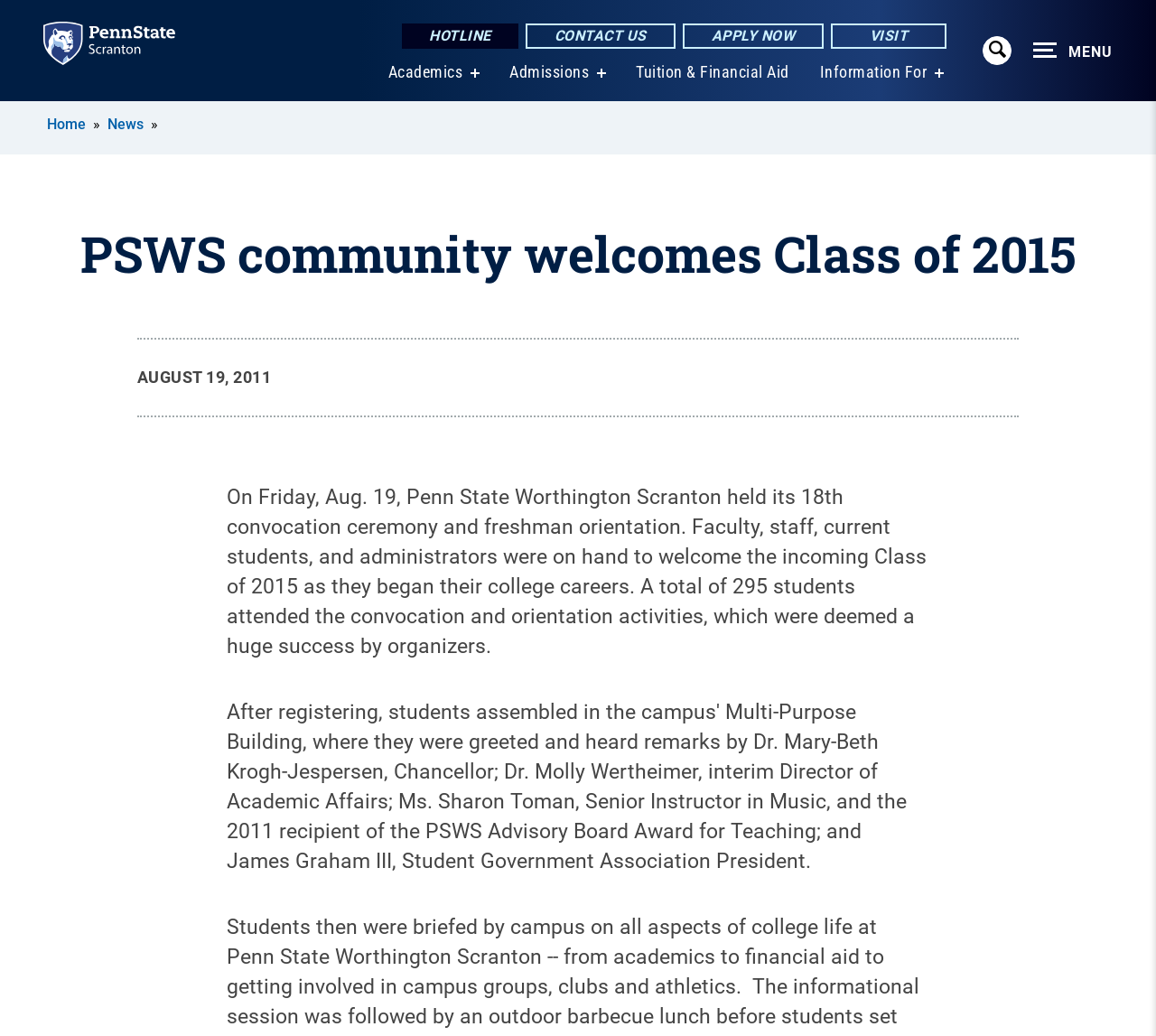Identify the bounding box coordinates for the element that needs to be clicked to fulfill this instruction: "Read the news". Provide the coordinates in the format of four float numbers between 0 and 1: [left, top, right, bottom].

[0.093, 0.112, 0.124, 0.128]